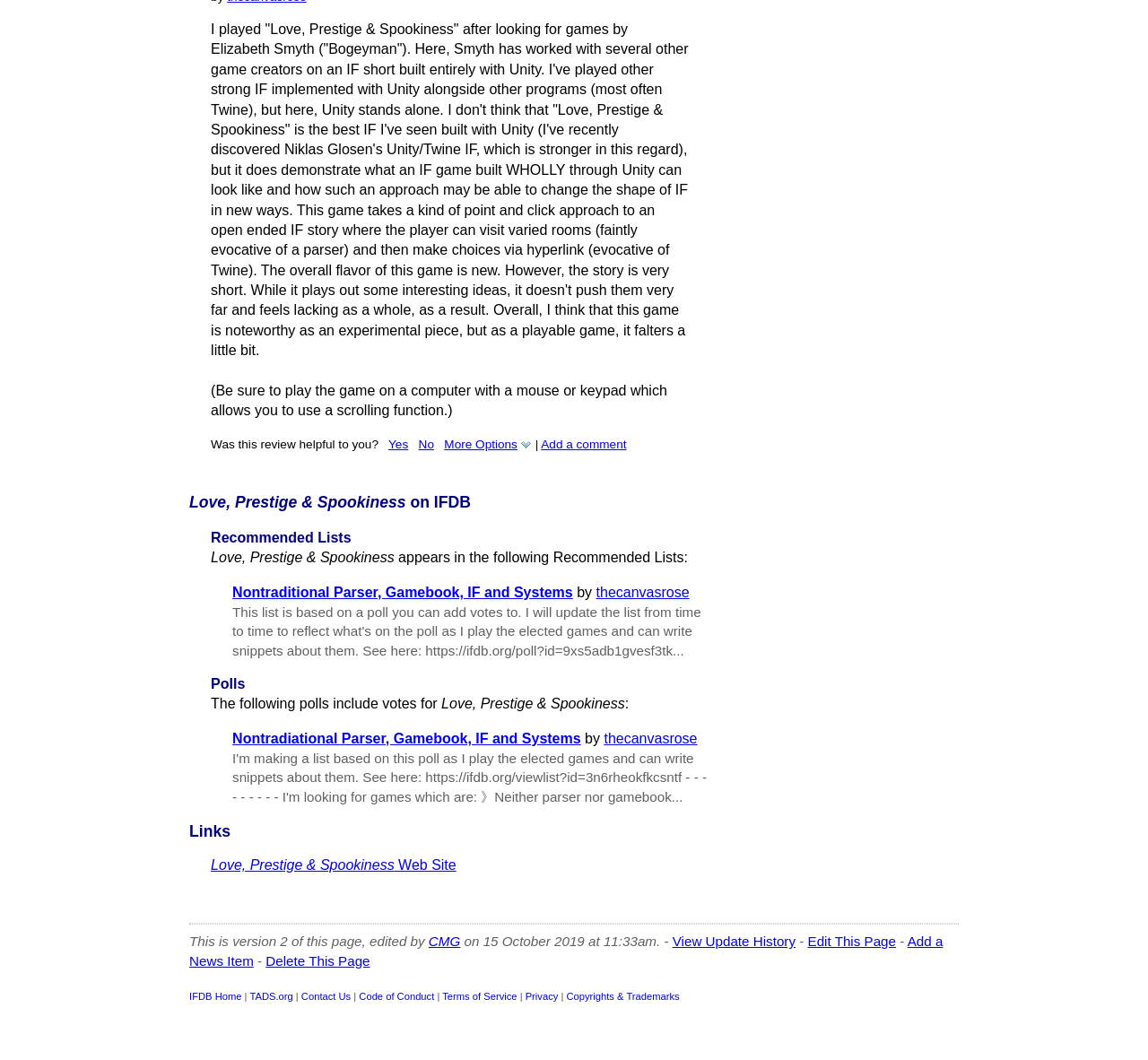Find the bounding box coordinates of the clickable element required to execute the following instruction: "Click on 'Yes' to indicate if the review was helpful". Provide the coordinates as four float numbers between 0 and 1, i.e., [left, top, right, bottom].

[0.338, 0.413, 0.356, 0.425]